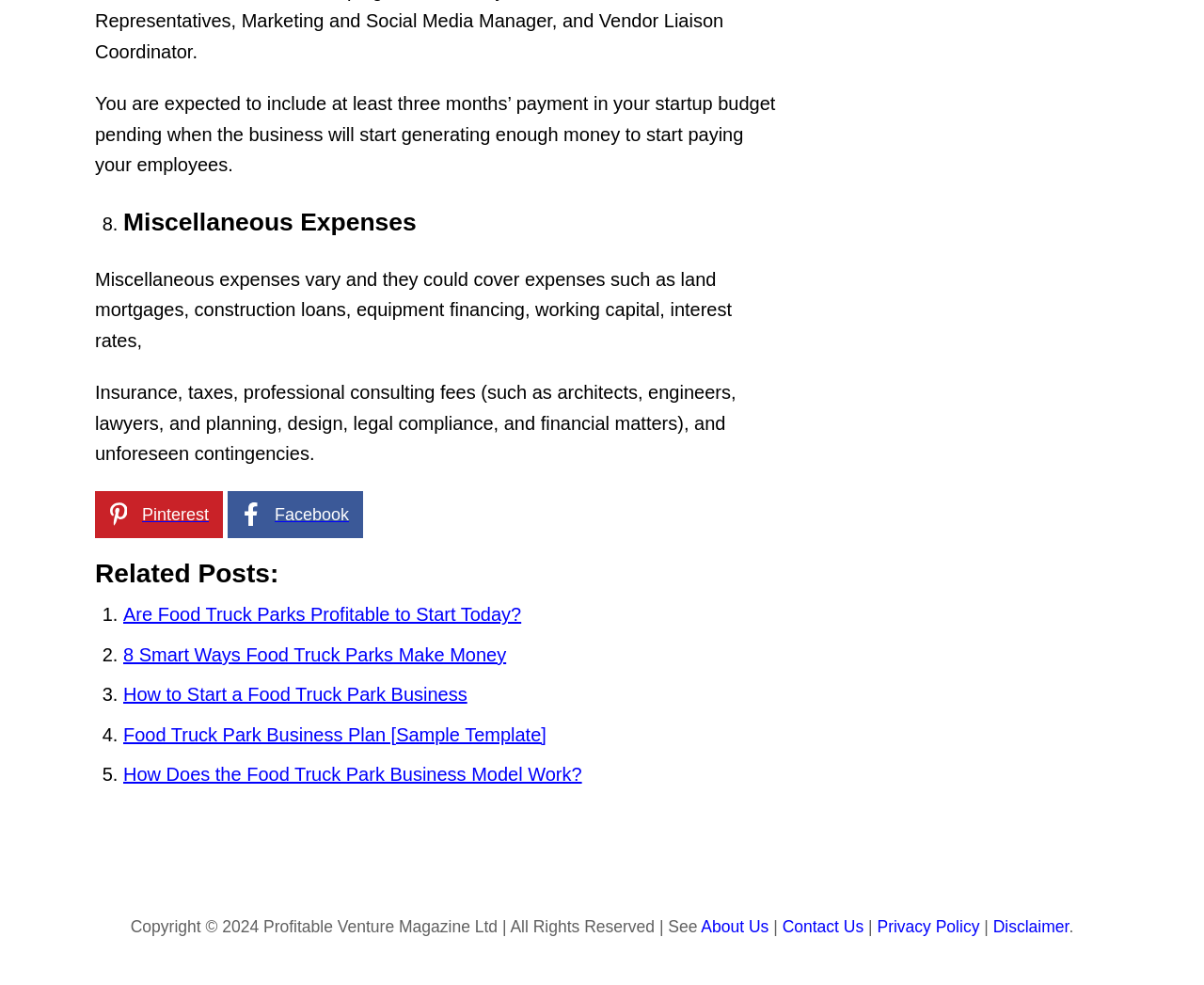Identify the bounding box for the given UI element using the description provided. Coordinates should be in the format (top-left x, top-left y, bottom-right x, bottom-right y) and must be between 0 and 1. Here is the description: Disclaimer

[0.825, 0.931, 0.888, 0.95]